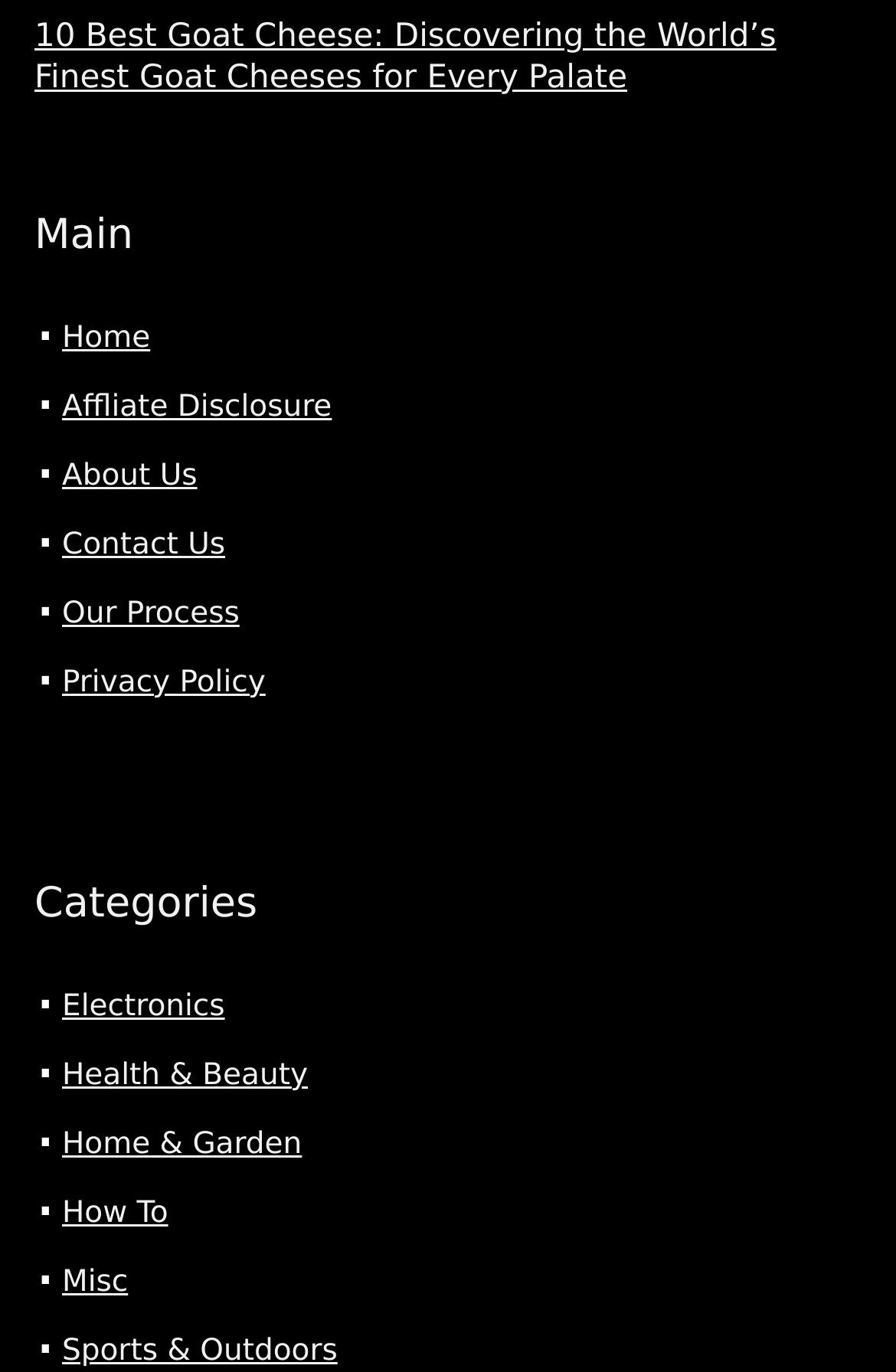Respond to the following query with just one word or a short phrase: 
What is the last category listed?

Sports & Outdoors